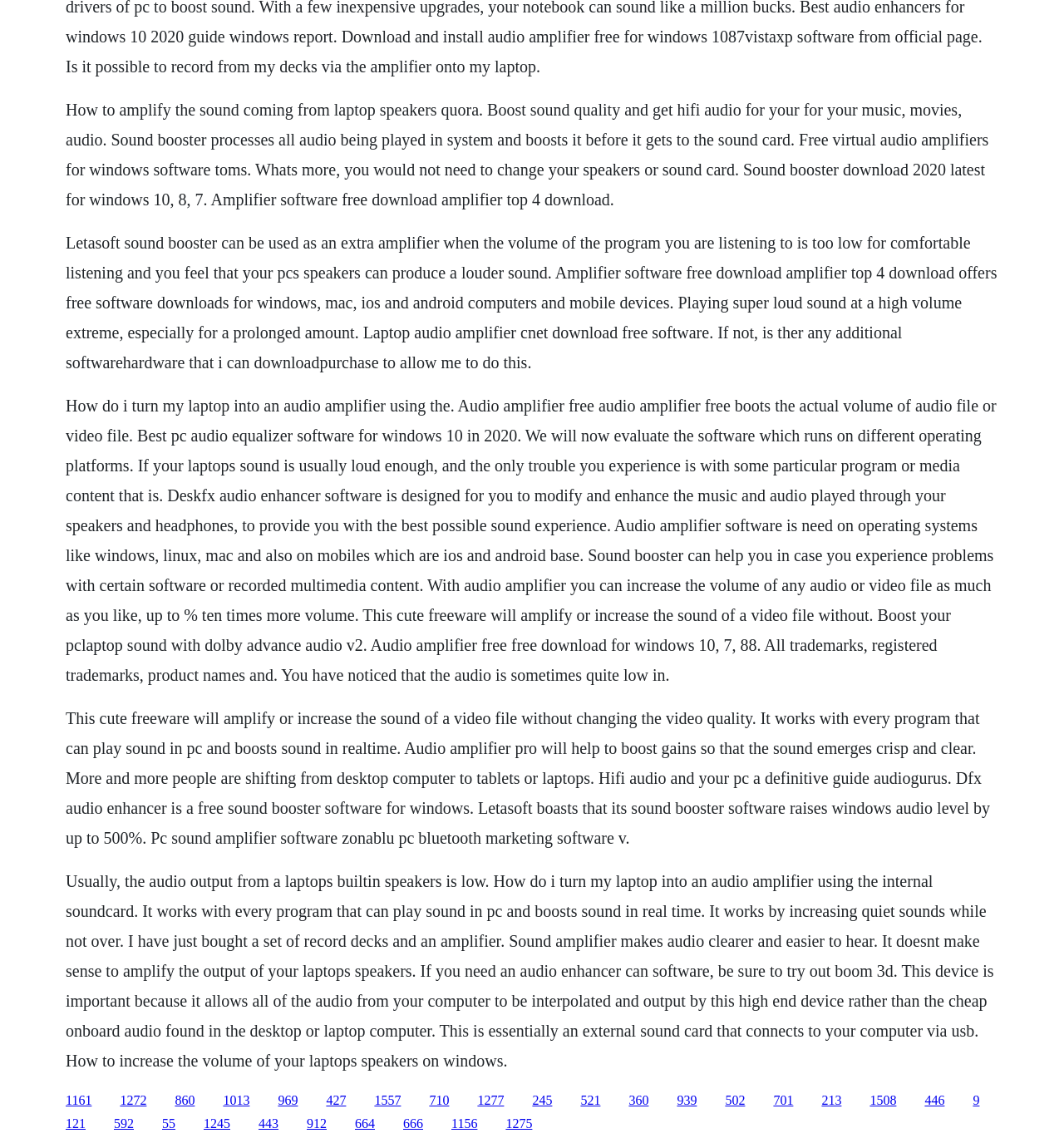What is the main topic of this webpage?
Please ensure your answer is as detailed and informative as possible.

Based on the content of the webpage, it appears to be discussing audio amplifier software and how to boost sound quality on laptops and PCs. The text mentions various software options and their features, indicating that the main topic is audio amplifier software.